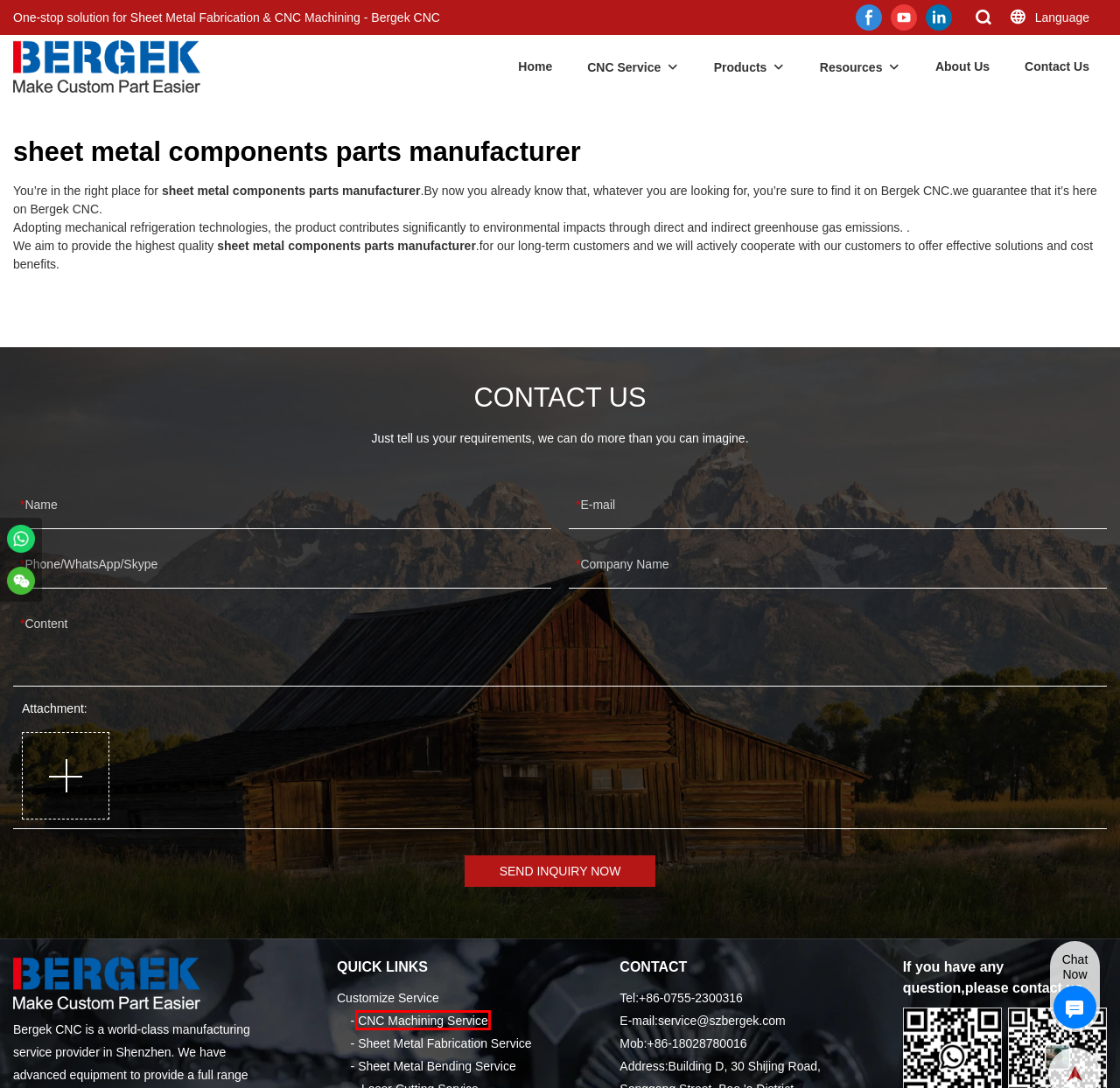You are provided a screenshot of a webpage featuring a red bounding box around a UI element. Choose the webpage description that most accurately represents the new webpage after clicking the element within the red bounding box. Here are the candidates:
A. Laser Cutting Service & Laser Cutting Machining Solution
B. Custom CNC Machined Parts and Sheet Metal Parts | Bergek CNC
C. Sheet Metal Components Manufacturers & CNC Machining Factory | Bergek CNC
D. Custom CNC Machining Service Supplier | Bergek CNC
E. OEM Sheet Metal Parts Manufacturers & Factory | Bergek CNC
F. Sheet Metal Bending Service, Custom Metal Fabrication | Bergek CNC
G. Best Sheet Metal Fabrication, Sheet Metal Processing
H. Precision CNC Machining Parts Manufacturer, Custom Machined Parts | Bergek CNC

D